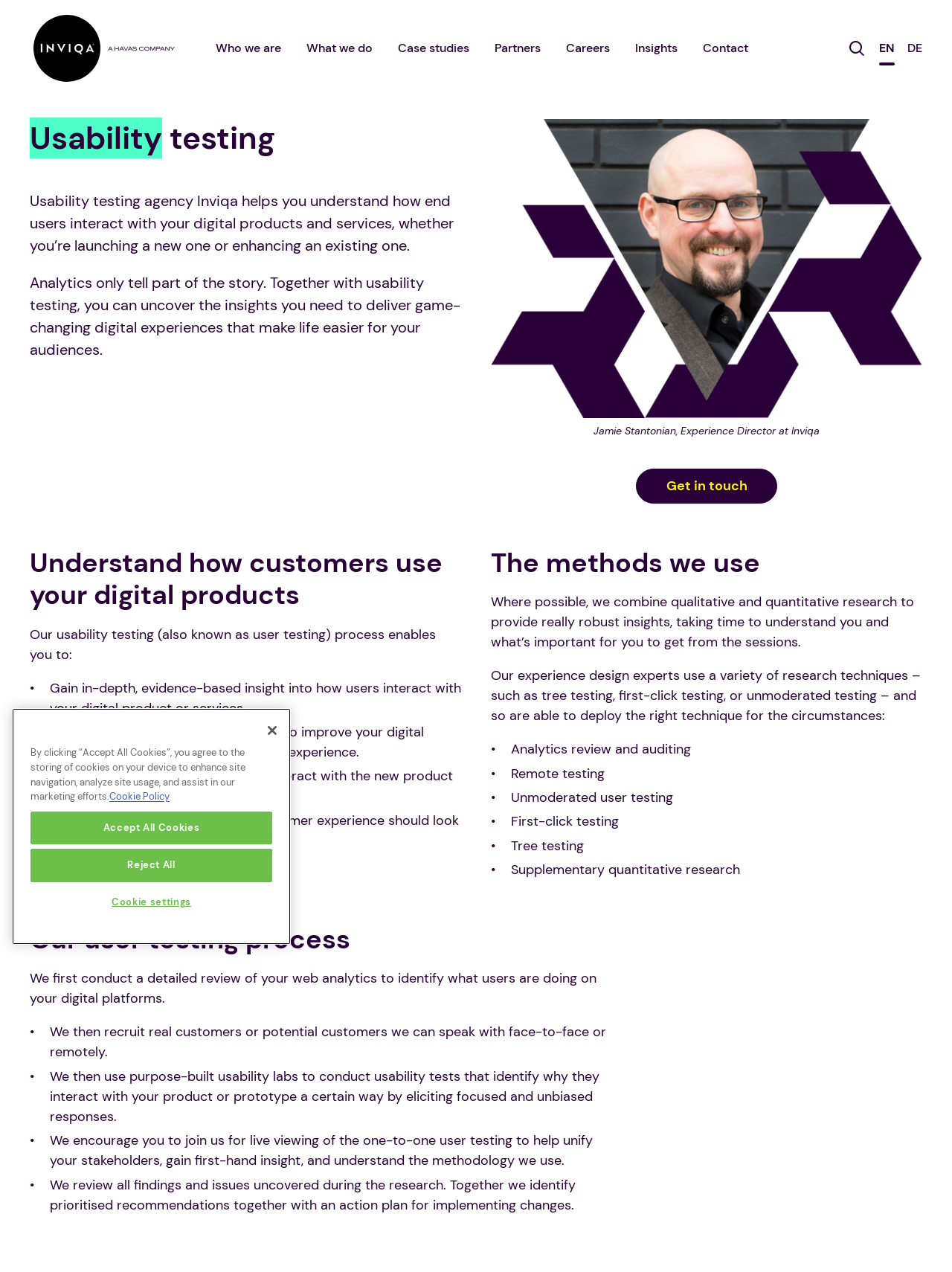Find the bounding box coordinates for the UI element whose description is: "EN". The coordinates should be four float numbers between 0 and 1, in the format [left, top, right, bottom].

[0.923, 0.031, 0.939, 0.052]